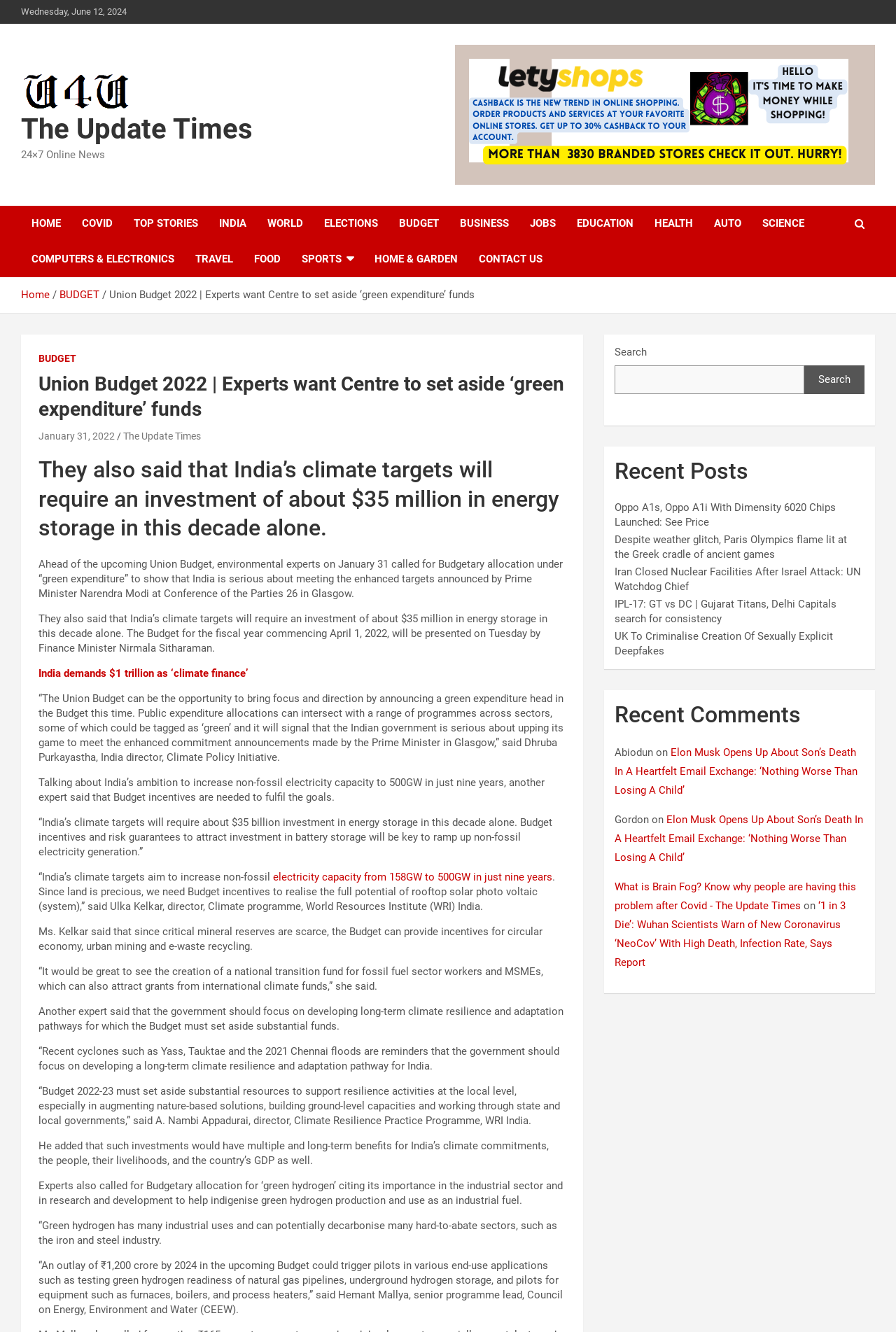Can you show the bounding box coordinates of the region to click on to complete the task described in the instruction: "Search for something"?

None